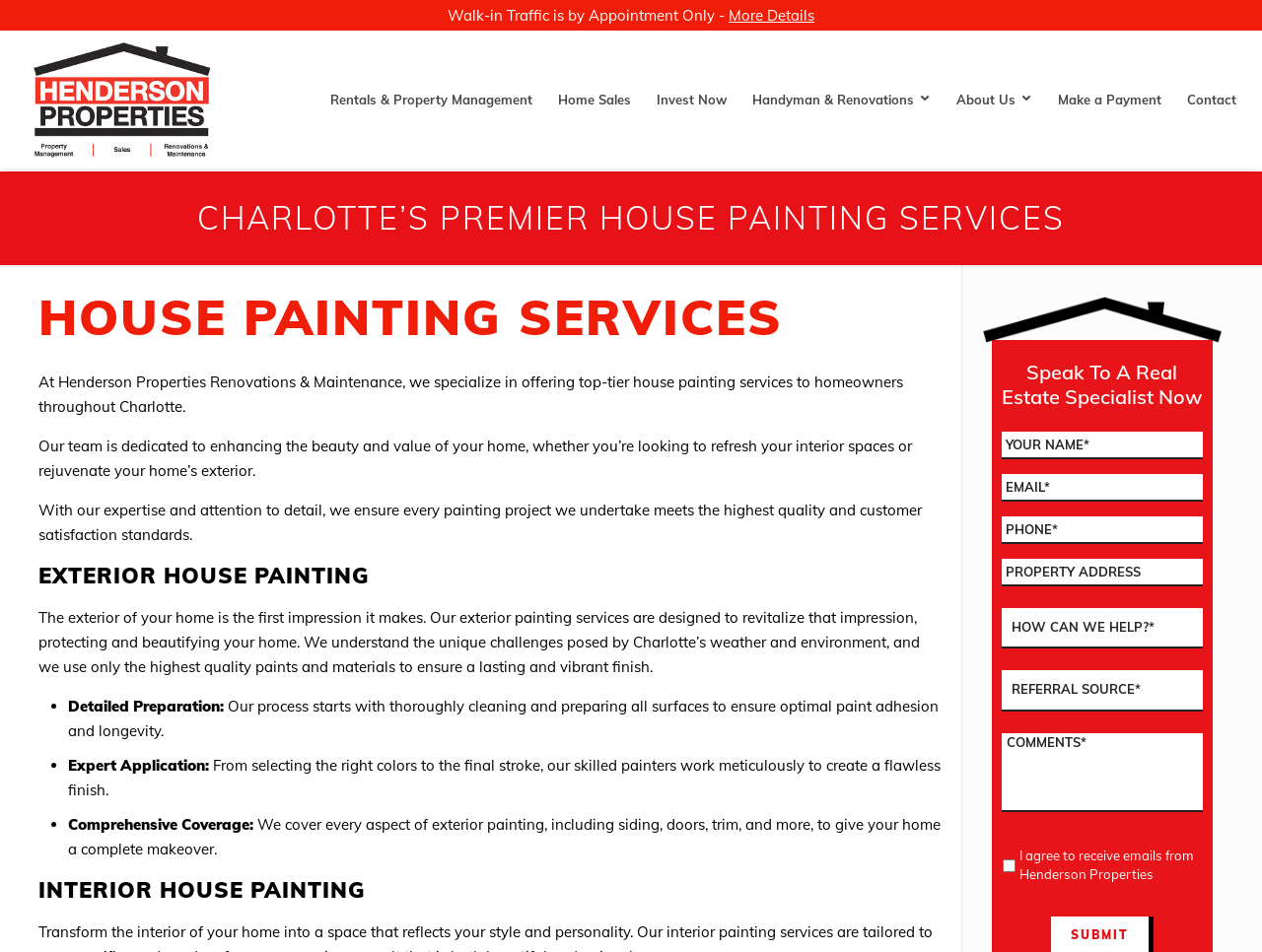What is the benefit of Henderson Properties' house painting services?
Examine the webpage screenshot and provide an in-depth answer to the question.

According to the webpage, Henderson Properties' house painting services are dedicated to enhancing the beauty and value of the home, whether it's refreshing interior spaces or rejuvenating the home's exterior.